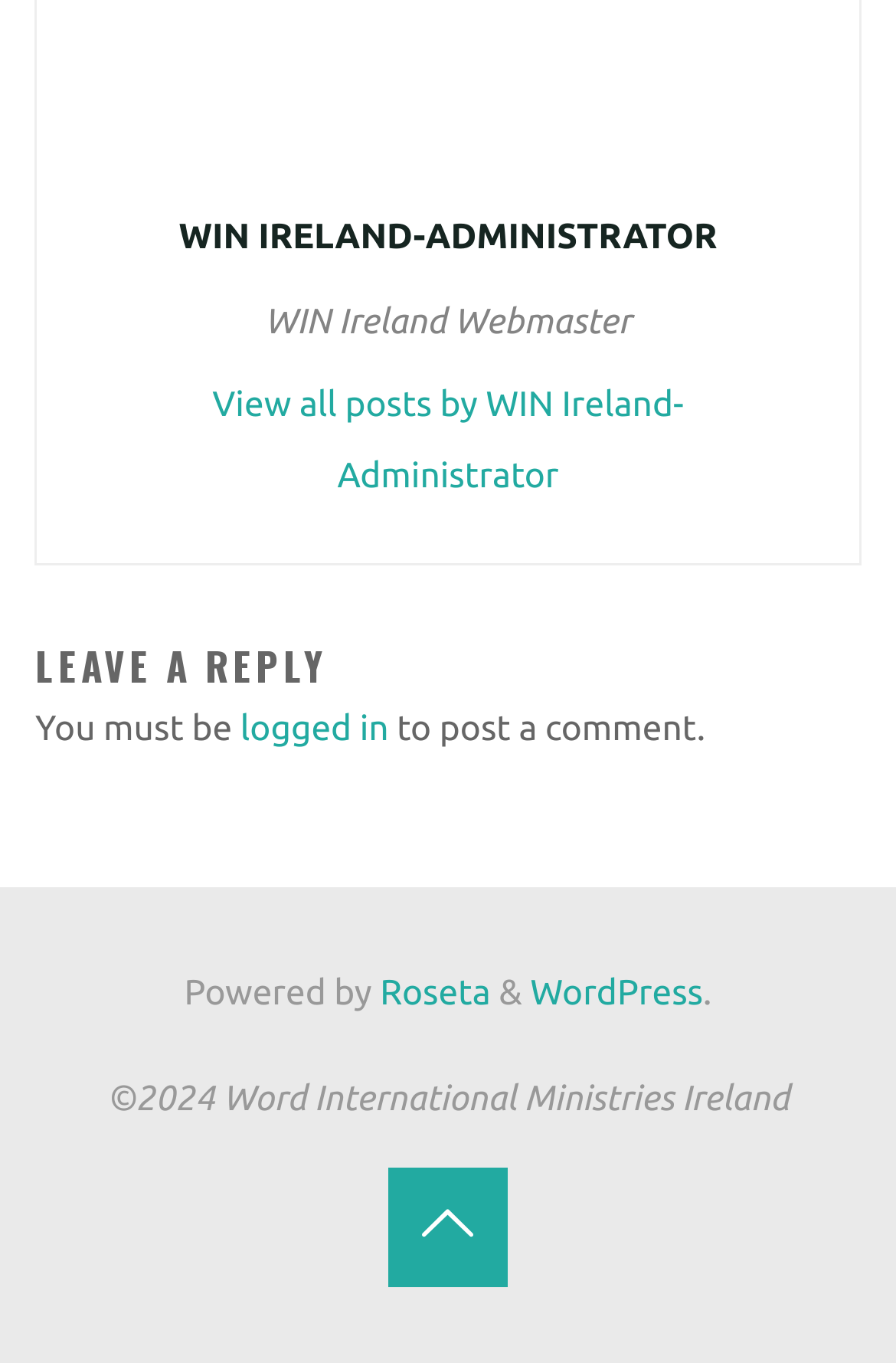What is the name of the platform powering the website?
Look at the image and respond with a one-word or short-phrase answer.

WordPress